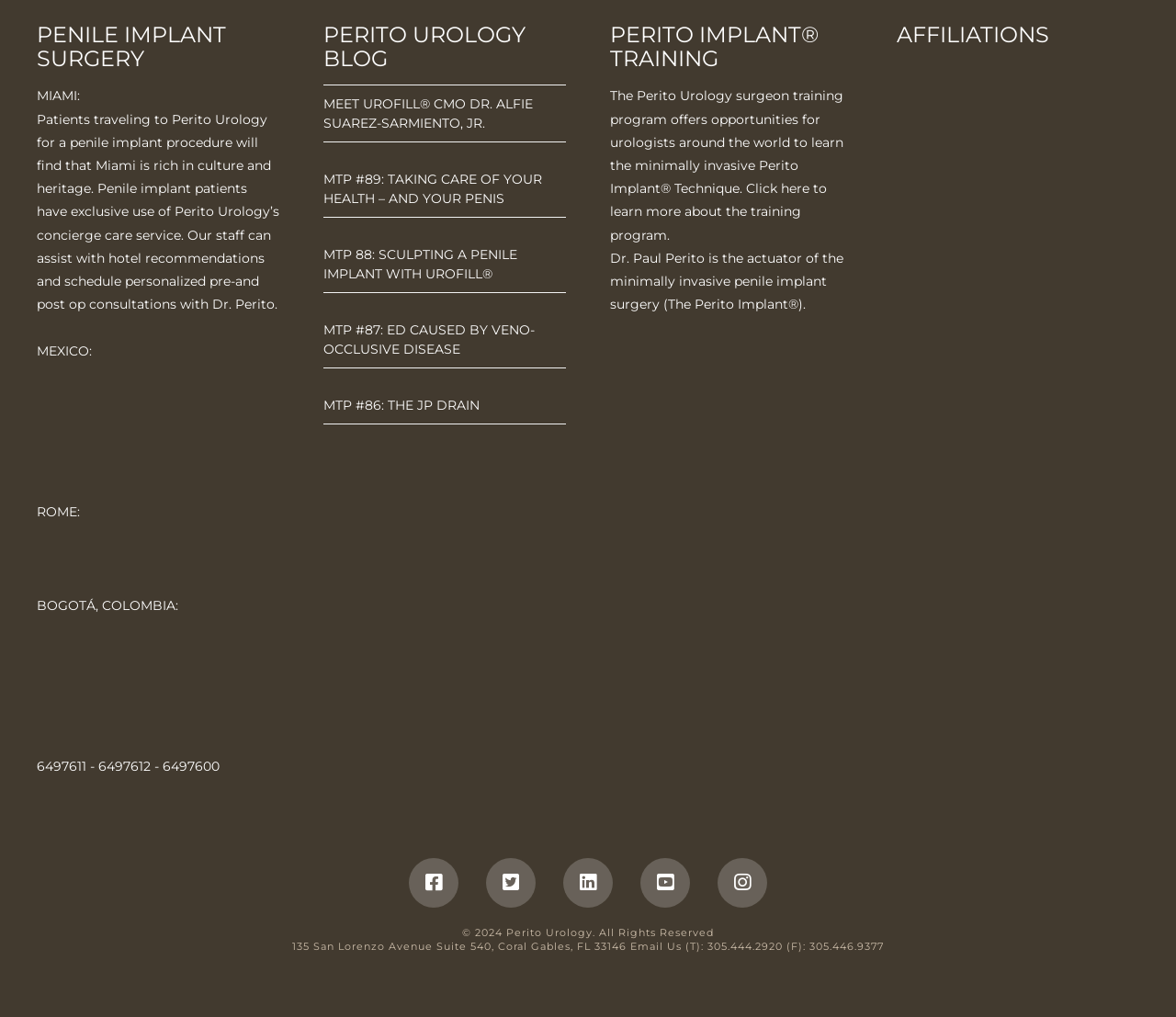Please examine the image and answer the question with a detailed explanation:
What are the affiliations of Dr. Paul Perito?

The affiliations of Dr. Paul Perito can be found in the section 'AFFILIATIONS' where it lists the logos of various medical associations.